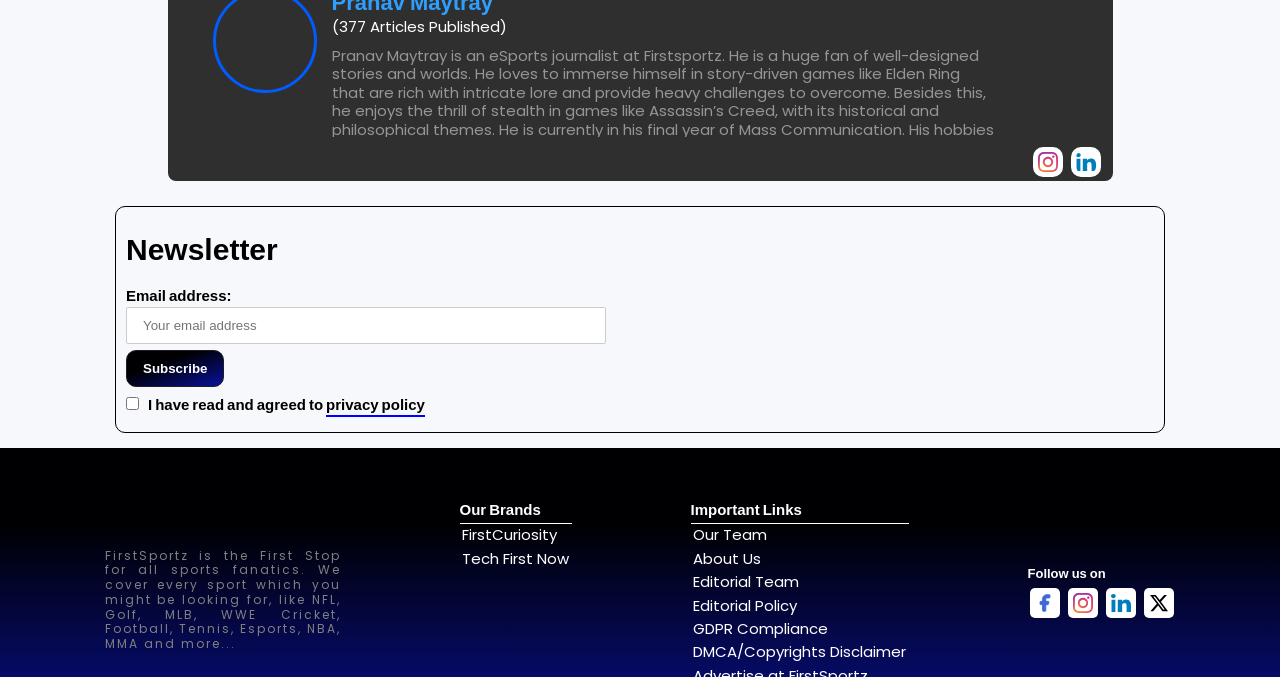Please determine the bounding box coordinates of the element's region to click in order to carry out the following instruction: "Read the privacy policy". The coordinates should be four float numbers between 0 and 1, i.e., [left, top, right, bottom].

[0.255, 0.582, 0.332, 0.616]